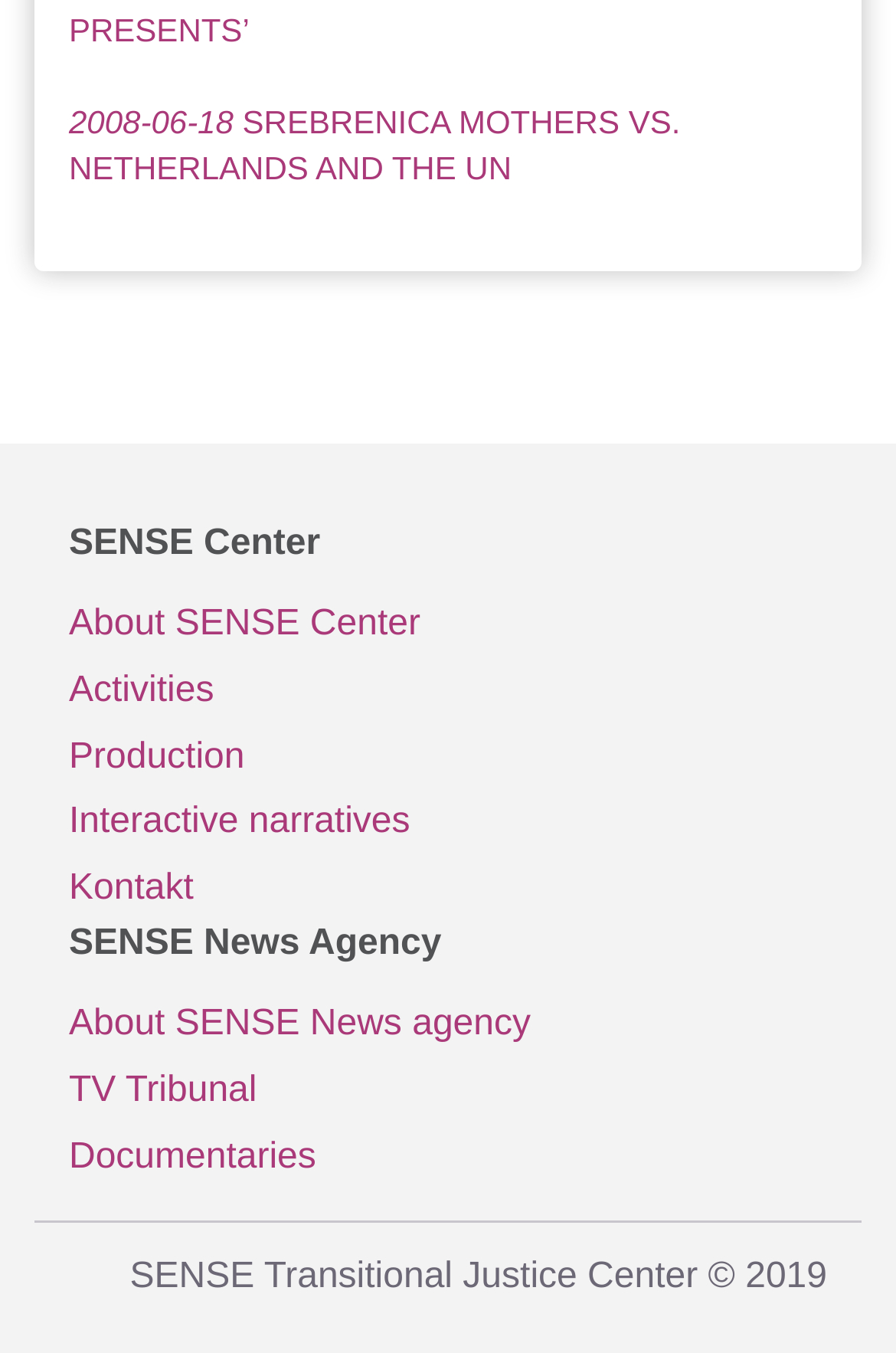Determine the bounding box coordinates of the UI element described by: "About SENSE News agency".

[0.077, 0.734, 0.923, 0.783]